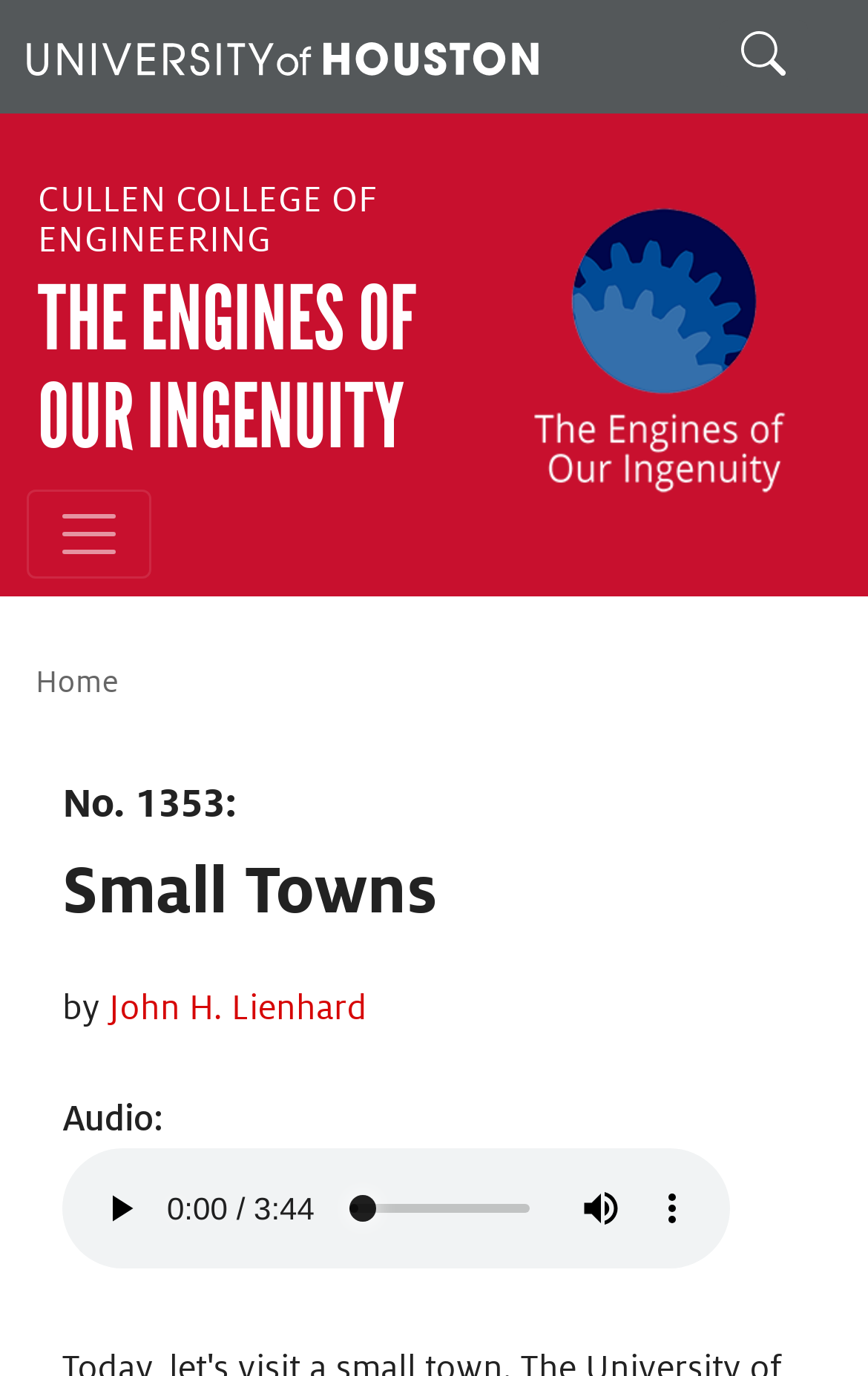Identify the coordinates of the bounding box for the element described below: "Cullen College of Engineering". Return the coordinates as four float numbers between 0 and 1: [left, top, right, bottom].

[0.044, 0.131, 0.436, 0.189]